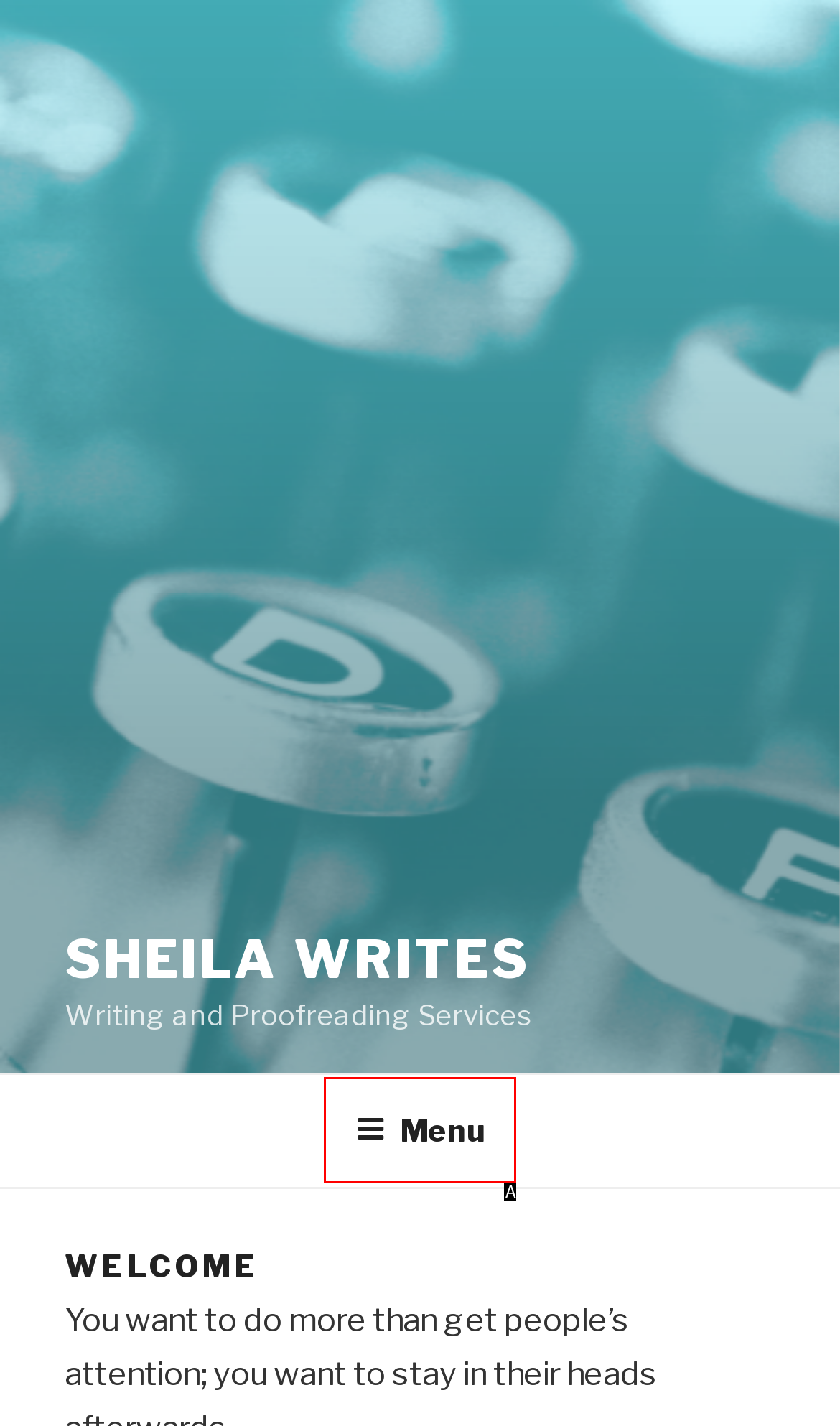Which lettered UI element aligns with this description: Menu
Provide your answer using the letter from the available choices.

A